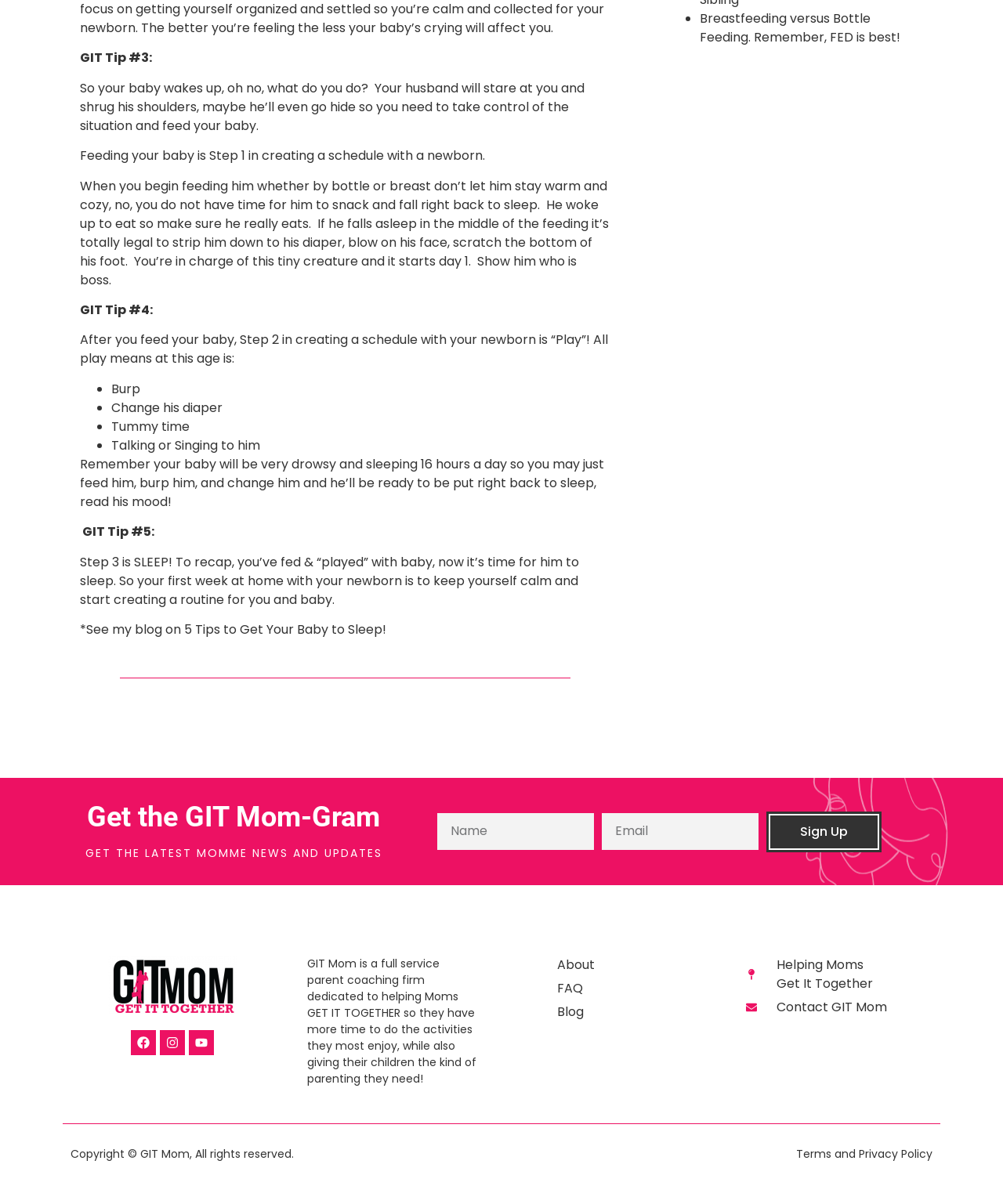Identify the bounding box coordinates of the clickable region necessary to fulfill the following instruction: "Read the blog on 5 Tips to Get Your Baby to Sleep". The bounding box coordinates should be four float numbers between 0 and 1, i.e., [left, top, right, bottom].

[0.08, 0.515, 0.385, 0.53]